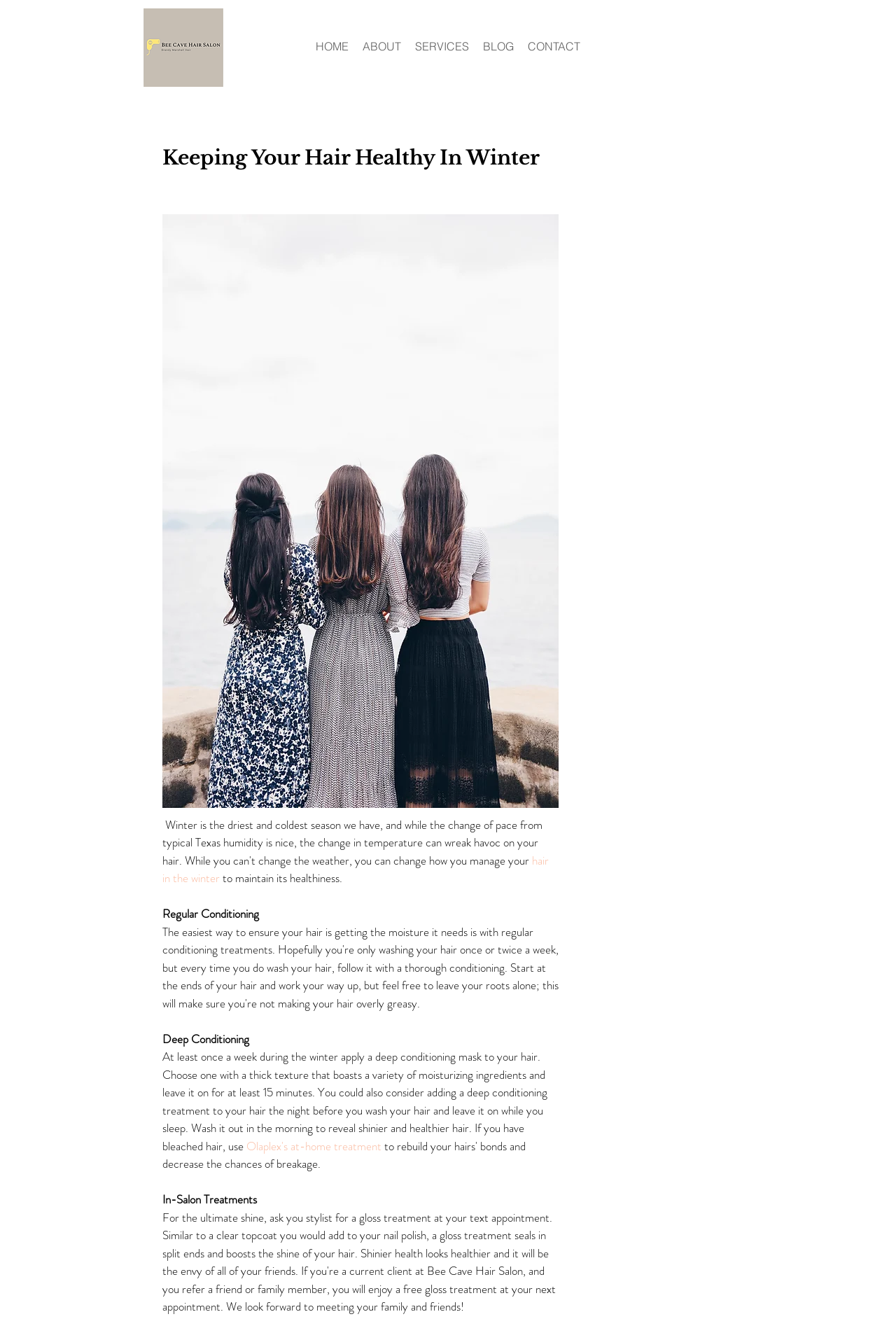Give an extensive and precise description of the webpage.

The webpage is about maintaining hair health during the winter season. At the top left corner, there is a logo of Bee Cave Hair Salon. Next to it, on the top center, is a navigation menu with five links: HOME, ABOUT, SERVICES, BLOG, and CONTACT. 

Below the navigation menu, there is a heading that reads "Keeping Your Hair Healthy In Winter". Underneath the heading, there is a large button that spans across the page. 

On the left side of the page, there is a section that discusses ways to maintain hair healthiness. The section starts with a link to "hair in the winter" and is followed by a paragraph of text that explains the importance of regular conditioning. 

Below the paragraph, there are three subheadings: "Regular Conditioning", "Deep Conditioning", and "In-Salon Treatments". The "Deep Conditioning" section provides detailed instructions on how to apply a deep conditioning mask, including the frequency and duration of the treatment. It also recommends a specific product, Olaplex's at-home treatment, for bleached hair.